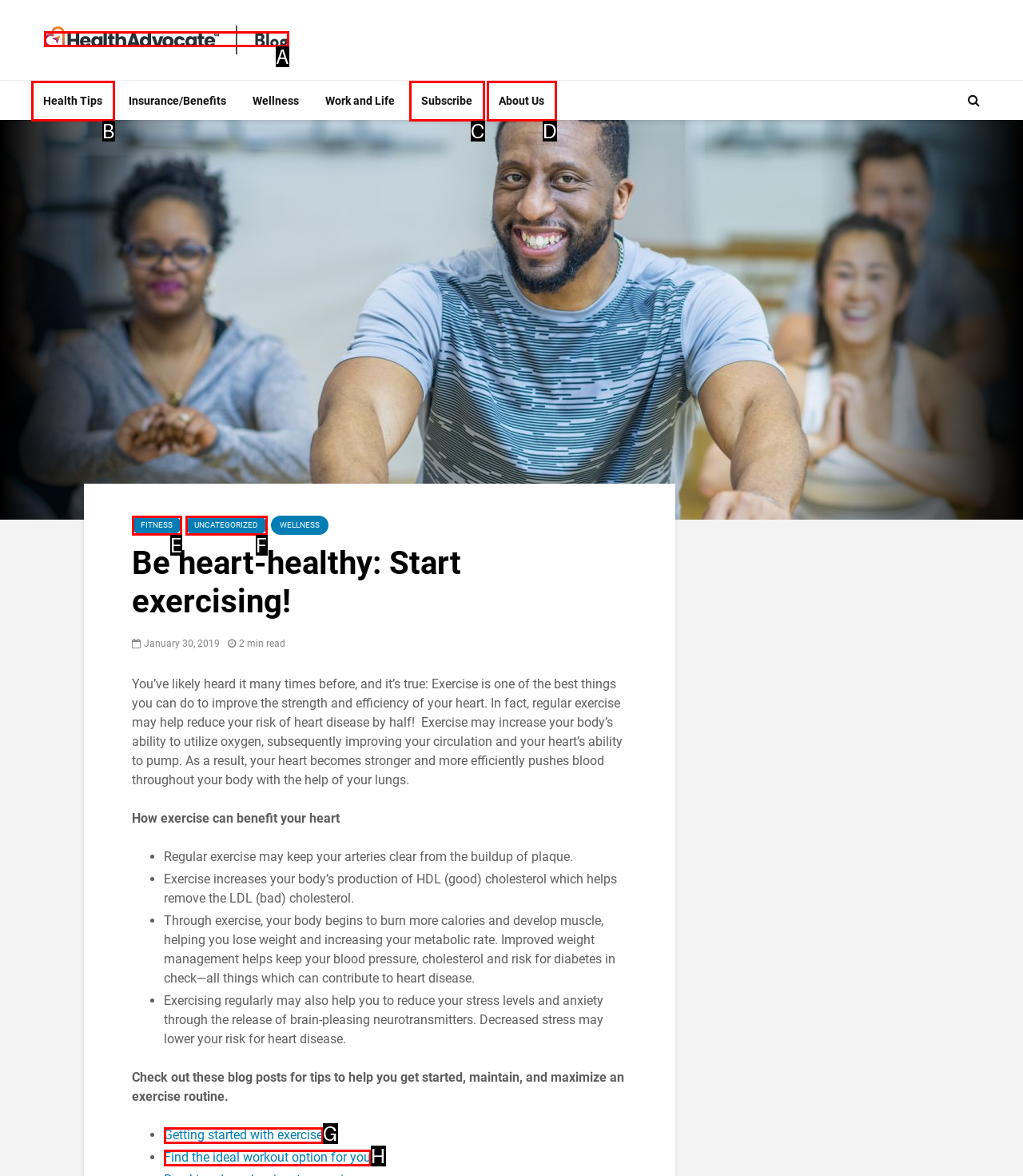Which option aligns with the description: Fitness? Respond by selecting the correct letter.

E